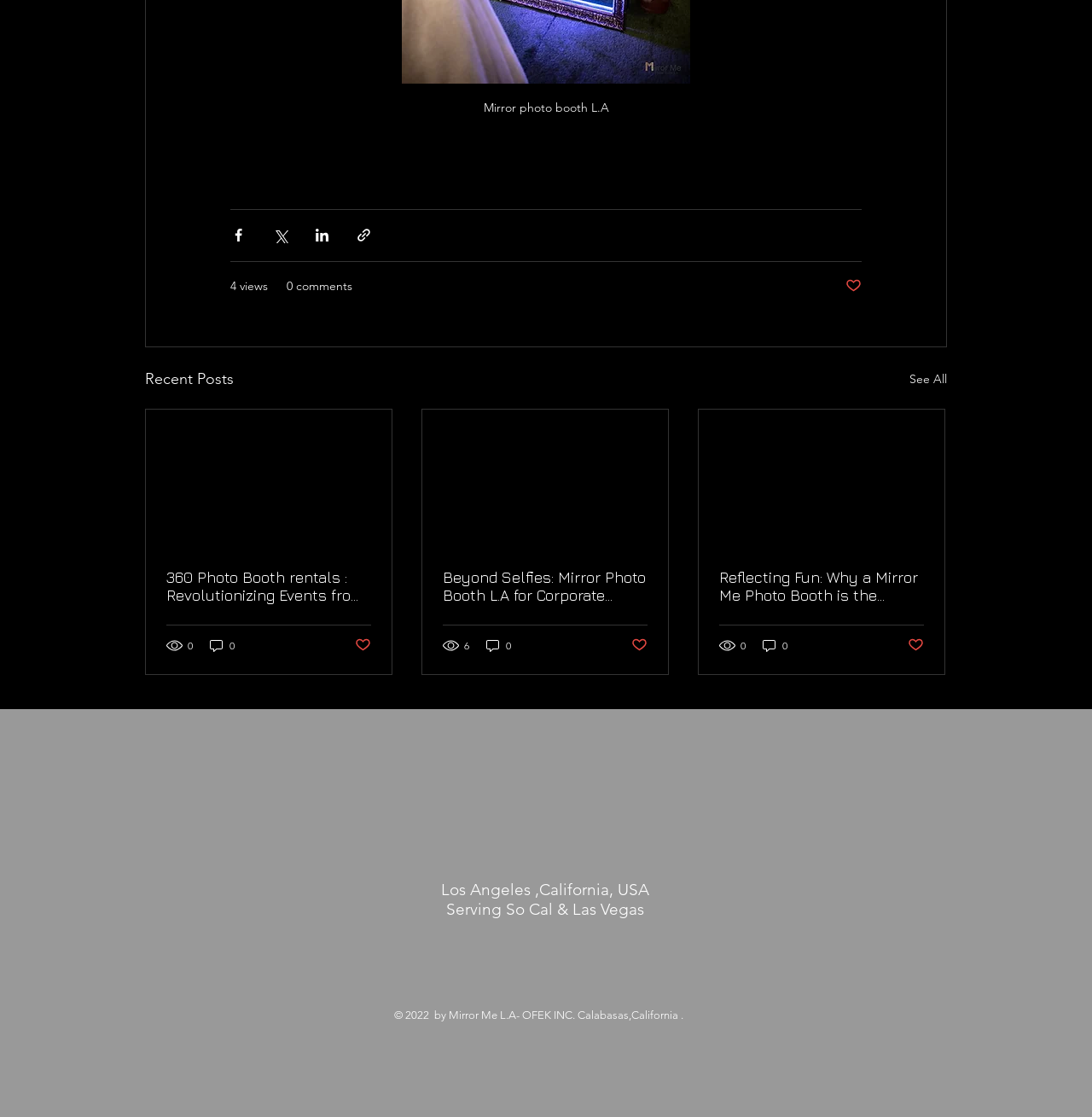Determine the bounding box coordinates for the UI element described. Format the coordinates as (top-left x, top-left y, bottom-right x, bottom-right y) and ensure all values are between 0 and 1. Element description: aria-label="YouTube"

[0.58, 0.841, 0.623, 0.883]